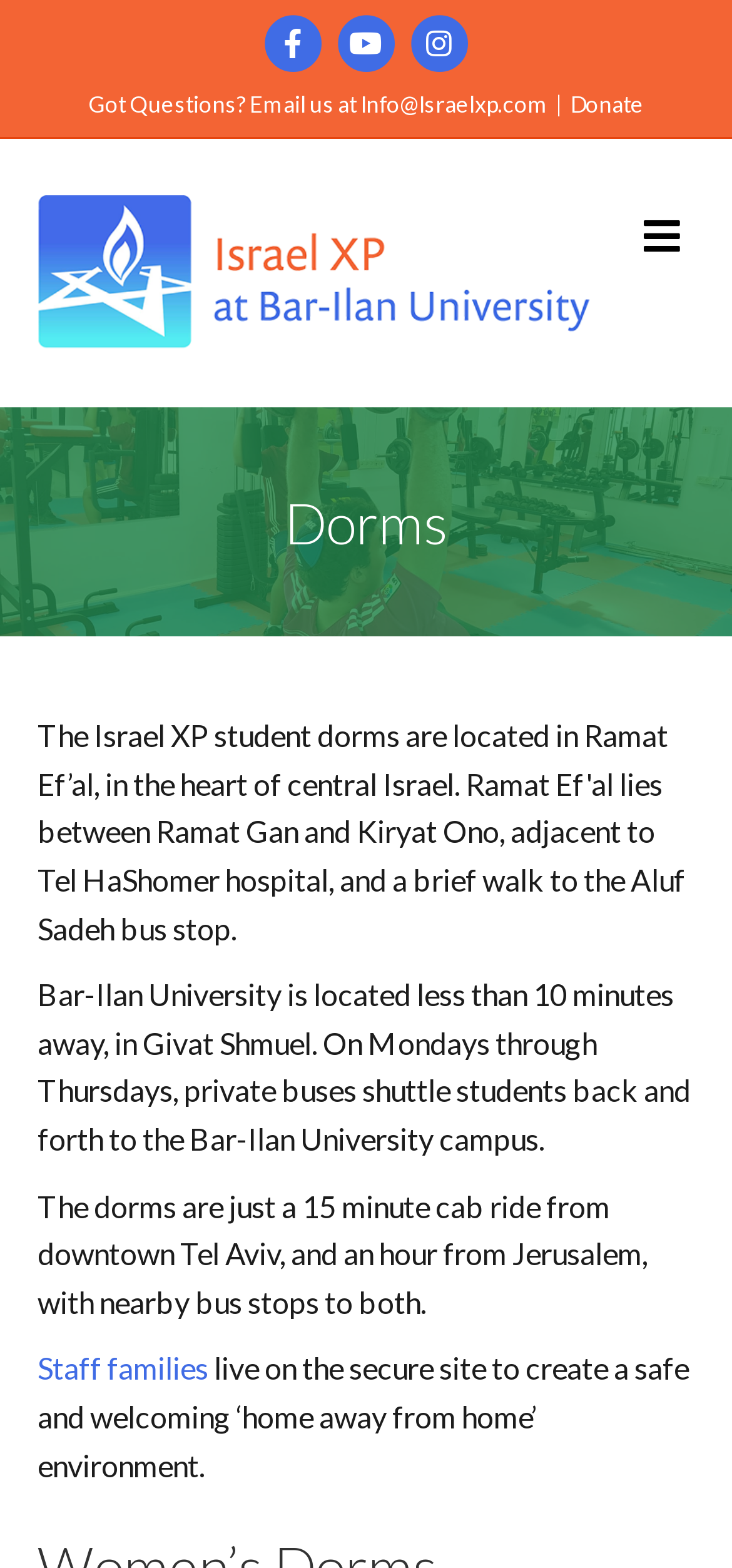Locate the bounding box coordinates of the clickable region to complete the following instruction: "Visit Facebook page."

[0.35, 0.01, 0.45, 0.047]